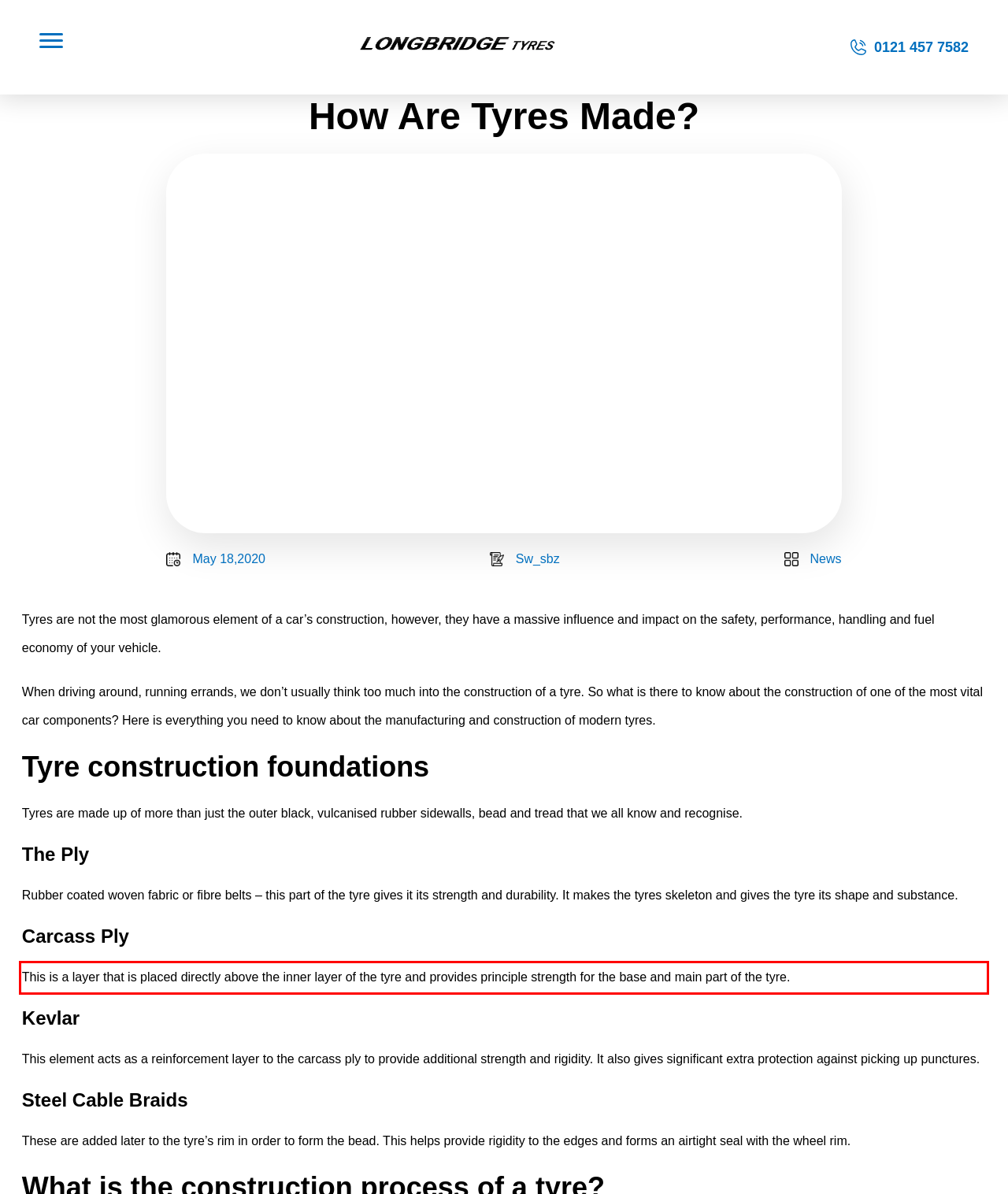Please perform OCR on the text within the red rectangle in the webpage screenshot and return the text content.

This is a layer that is placed directly above the inner layer of the tyre and provides principle strength for the base and main part of the tyre.